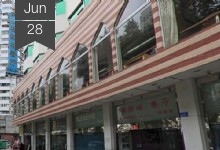Provide your answer in a single word or phrase: 
What architectural styles are blended in the building's design?

Modern and traditional